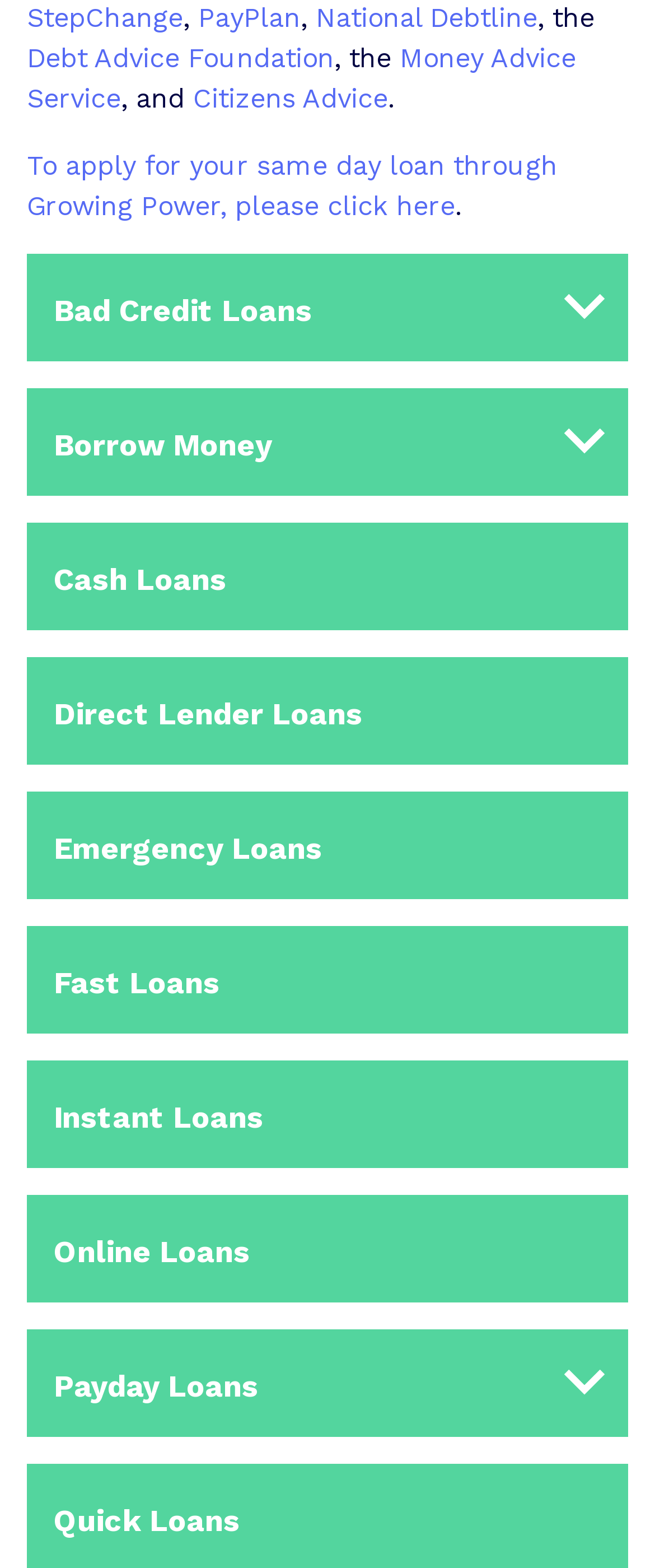What is the purpose of the 'Growing Power' link?
Please use the visual content to give a single word or phrase answer.

Apply for same day loan